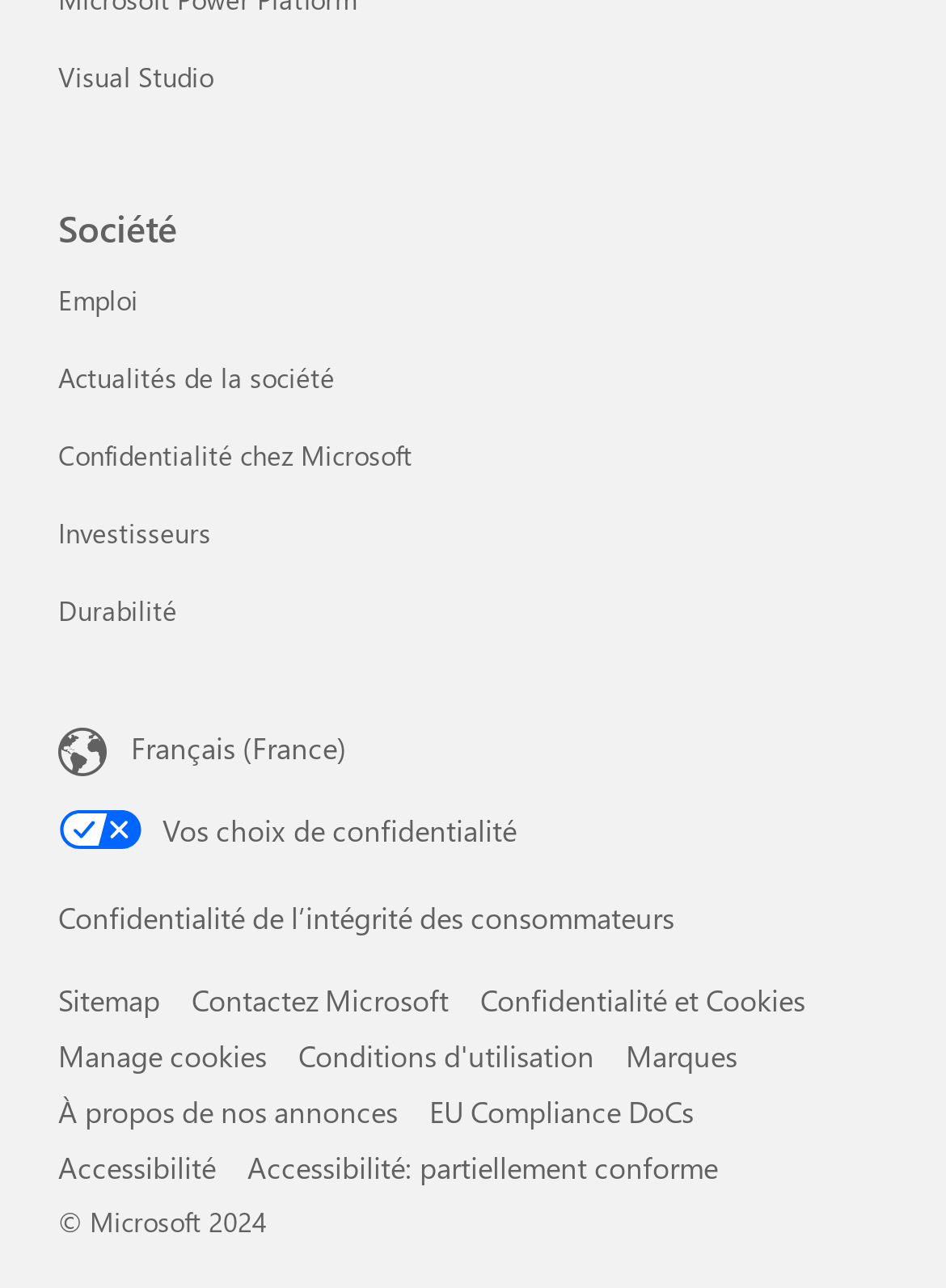Locate the bounding box coordinates of the clickable region to complete the following instruction: "Go to Visual Studio developer page."

[0.062, 0.045, 0.226, 0.073]